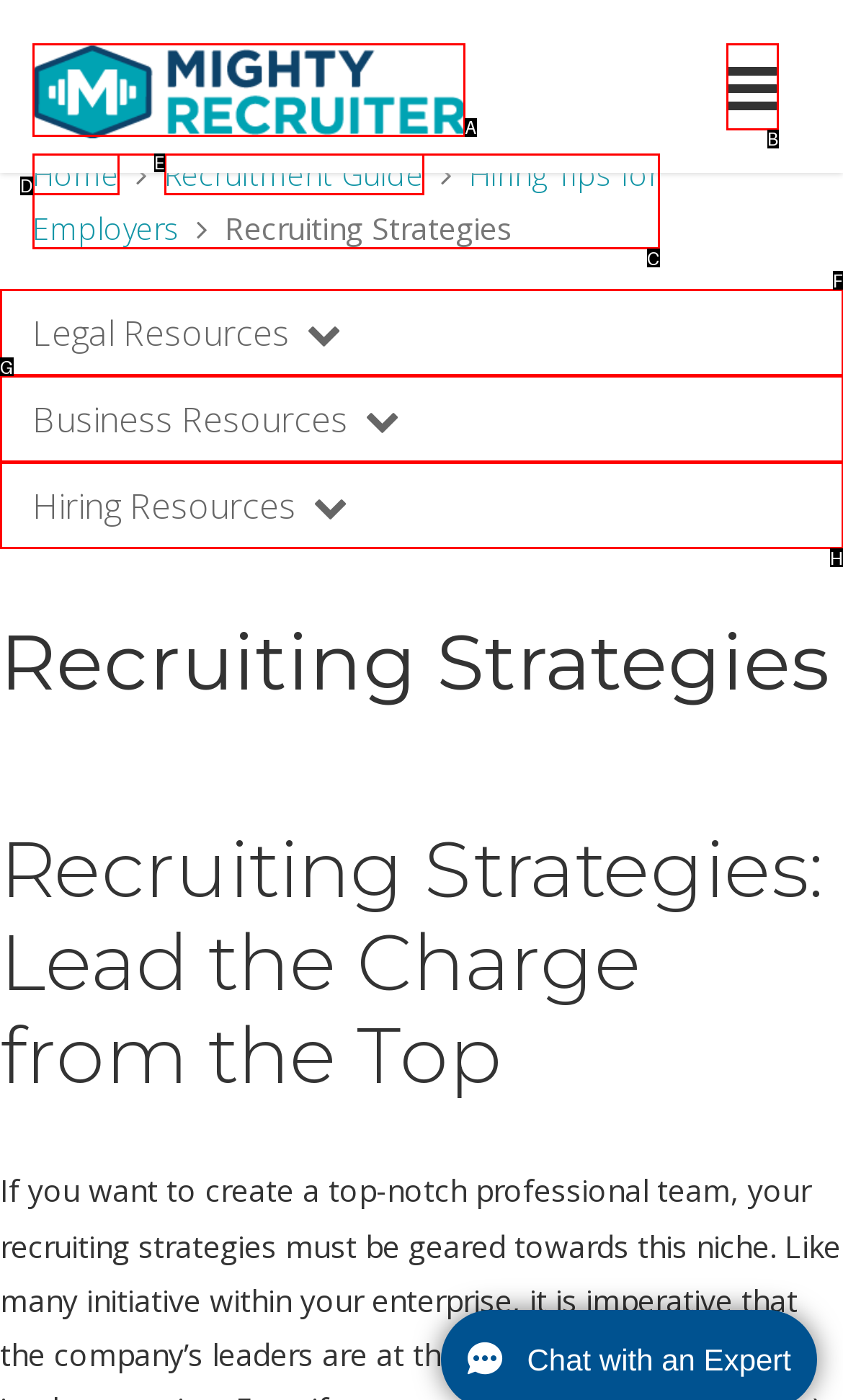Identify the option that corresponds to the description: Business Resources. Provide only the letter of the option directly.

G